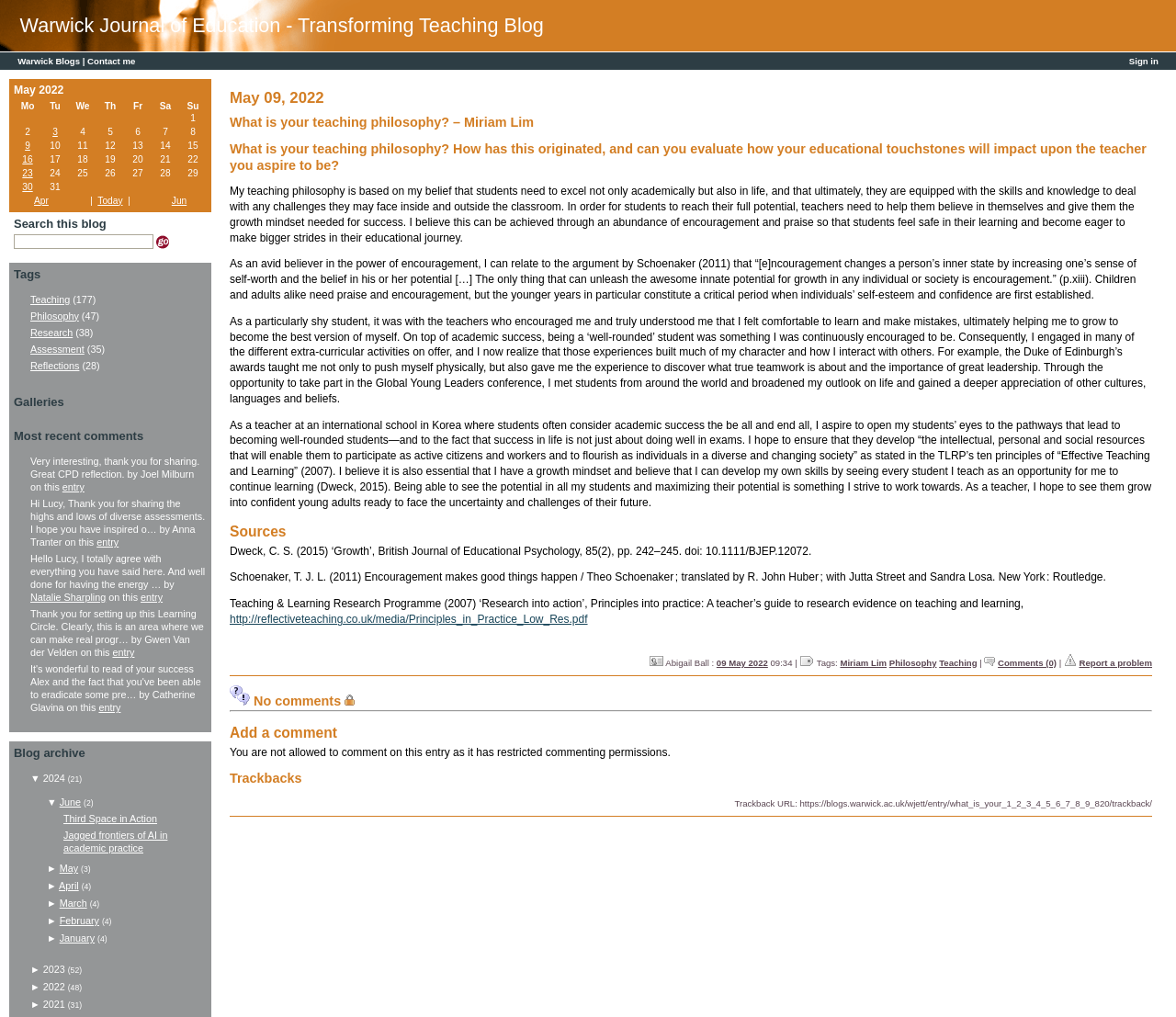Explain the contents of the webpage comprehensively.

This webpage is a blog post titled "What is your teaching philosophy? – Miriam Lim" on the Warwick Journal of Education - Transforming Teaching Blog. At the top of the page, there are links to "Warwick Journal of Education - Transforming Teaching Blog" and "Warwick Blogs", as well as a "Contact me" and "Sign in" link on the right side.

Below the title, there is a heading indicating the date of the post, "May 09, 2022". The main content of the blog post is a reflective essay on the author's teaching philosophy, which is based on the belief that students need to excel not only academically but also in life. The essay is divided into several paragraphs, with headings and subheadings.

On the right side of the page, there is a calendar of entries for May 2022, with links to specific dates. Below the calendar, there is a section for trackbacks, with a trackback URL provided.

At the bottom of the page, there is a section for comments, but it indicates that comments are not publicly viewable. There is also a link to report a problem.

Throughout the page, there are several links to sources cited in the essay, including academic journals and online resources. There is also an image on the page, but it does not have a descriptive text.